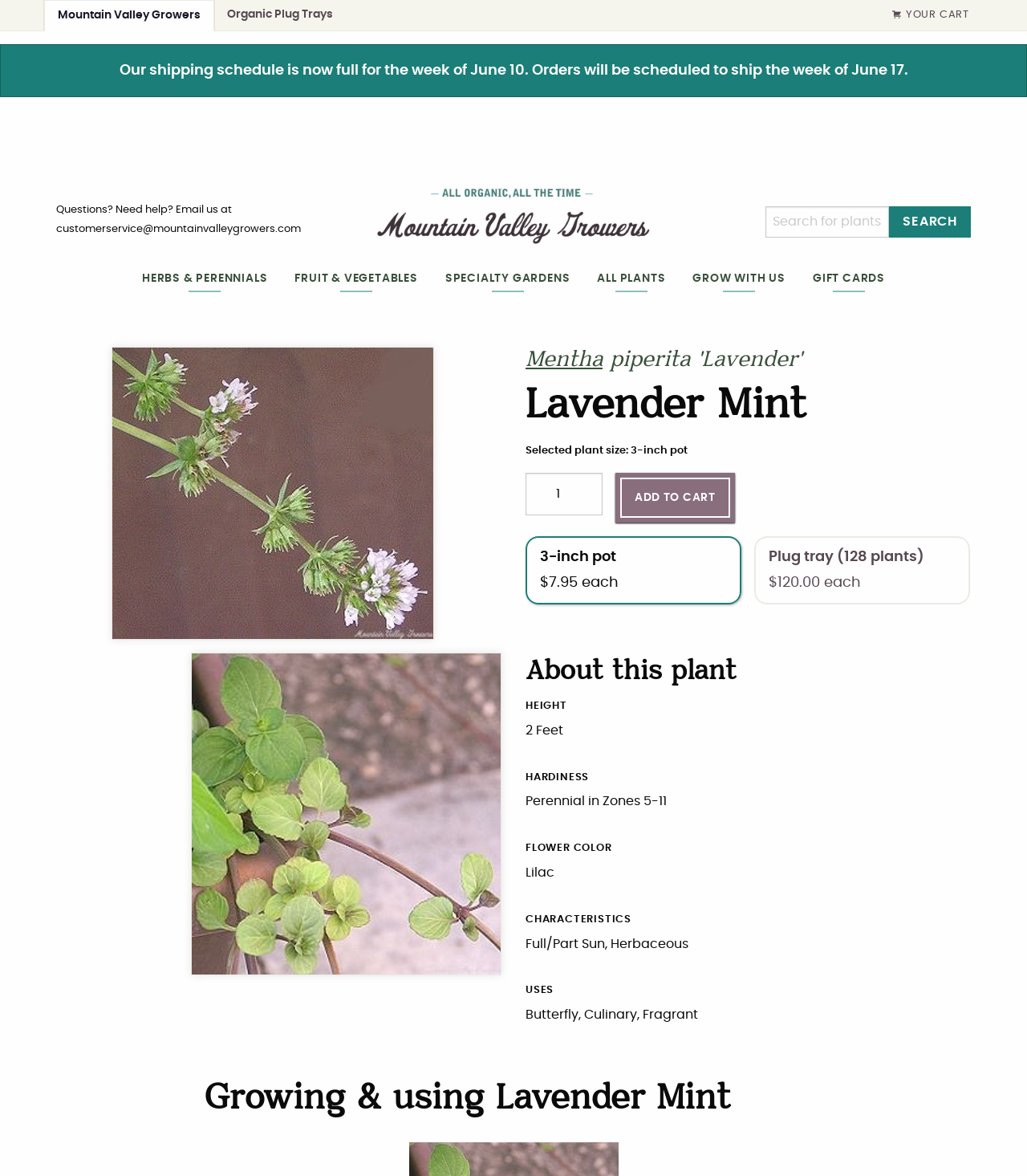Pinpoint the bounding box coordinates of the element you need to click to execute the following instruction: "Add the Lavender Mint plant to cart". The bounding box should be represented by four float numbers between 0 and 1, in the format [left, top, right, bottom].

[0.599, 0.402, 0.715, 0.444]